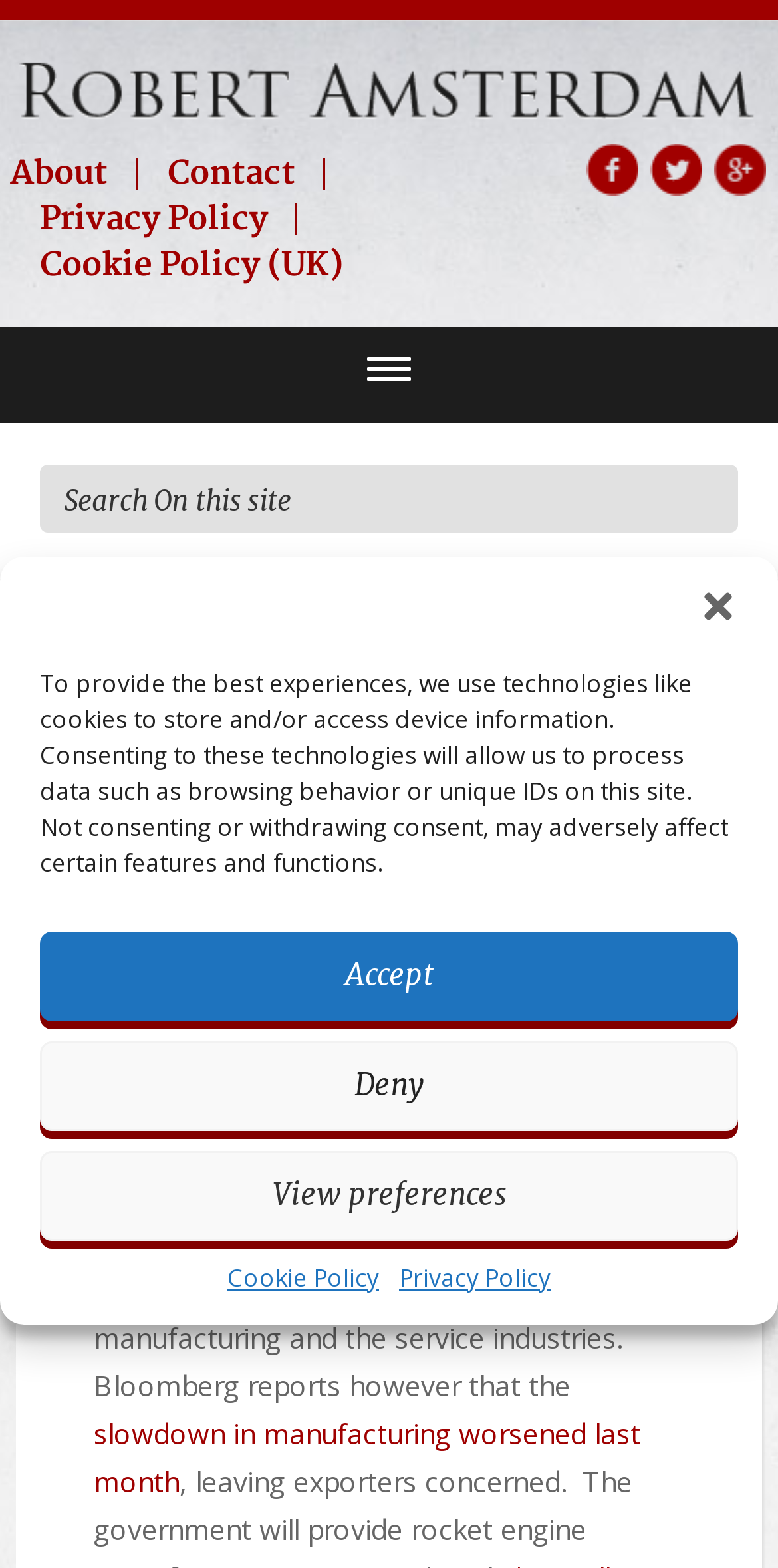Find the bounding box coordinates of the clickable area required to complete the following action: "View service area in Brampton".

None